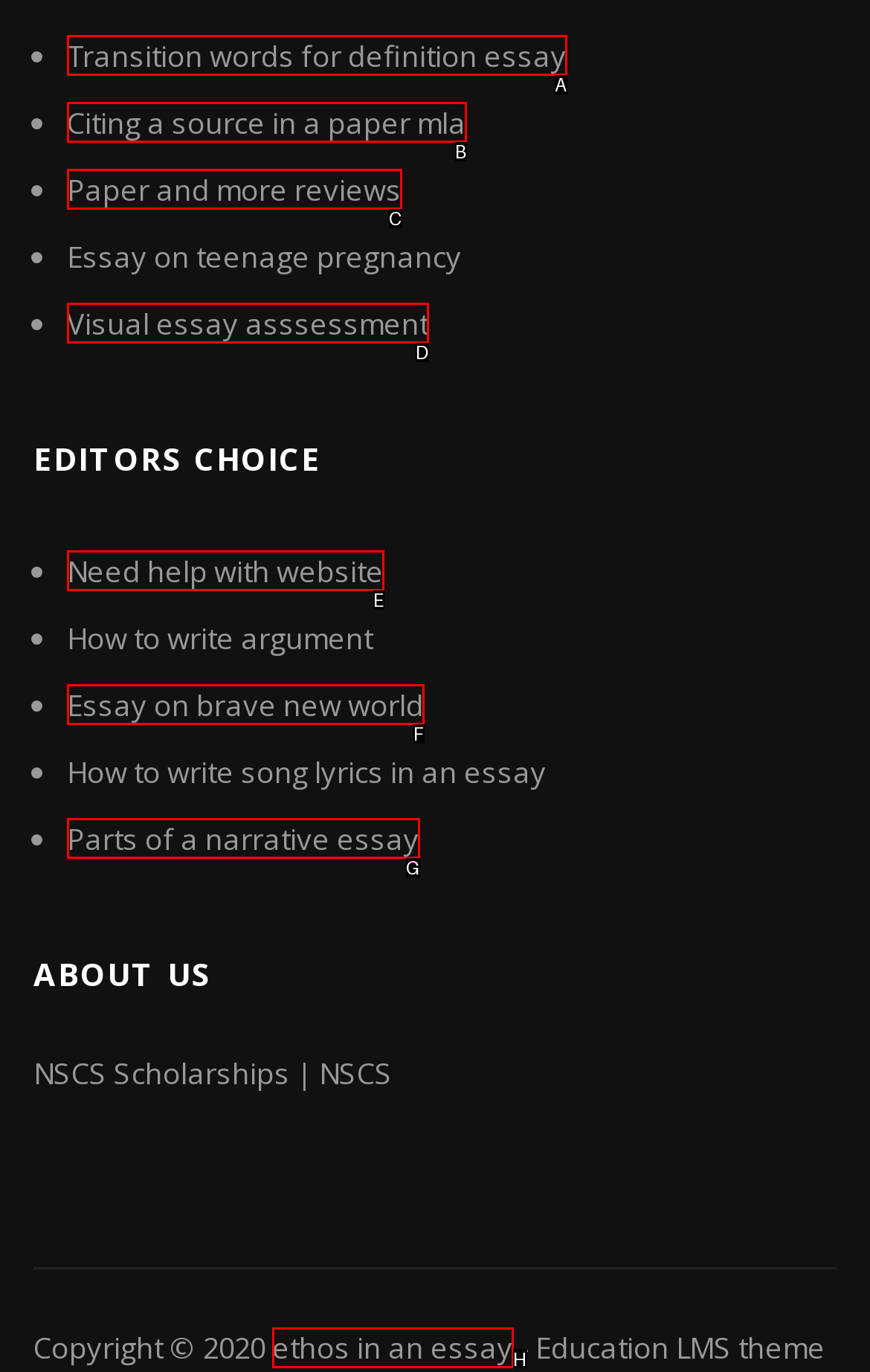Determine which HTML element matches the given description: Visual essay asssessment. Provide the corresponding option's letter directly.

D